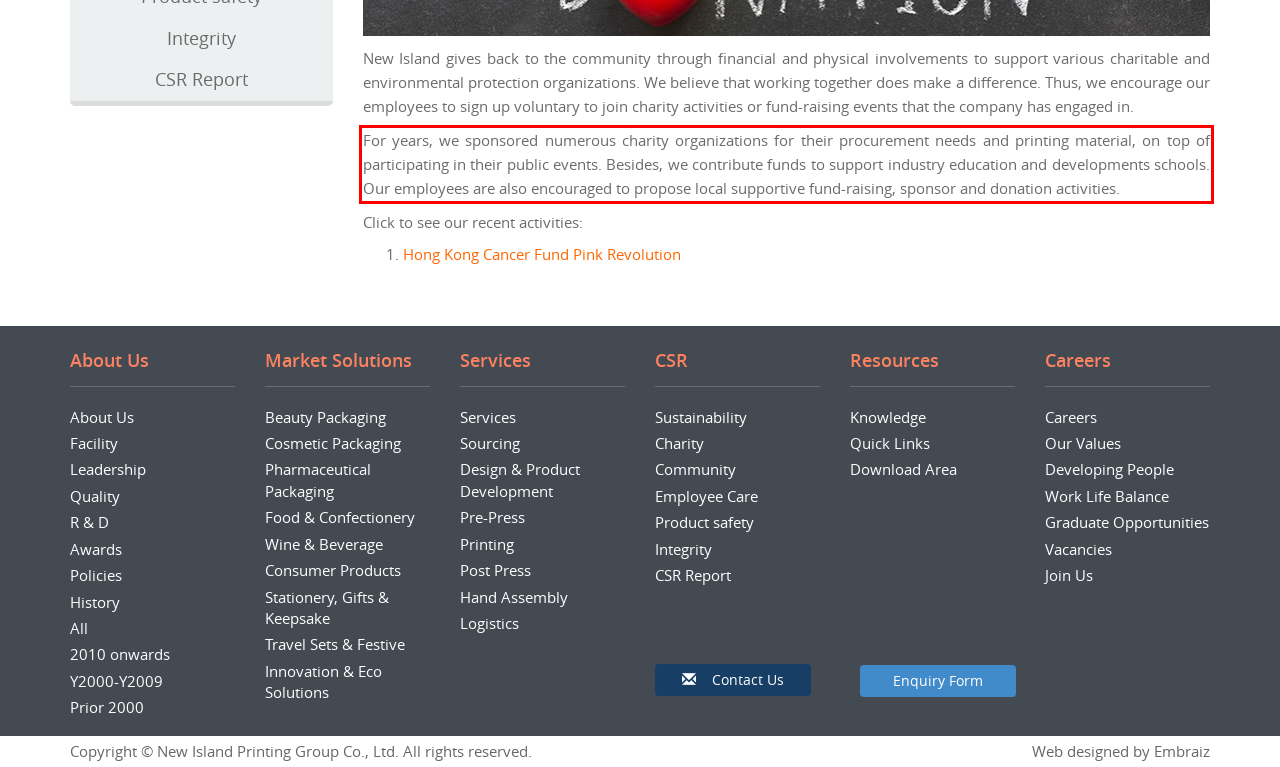Please examine the webpage screenshot and extract the text within the red bounding box using OCR.

For years, we sponsored numerous charity organizations for their procurement needs and printing material, on top of participating in their public events. Besides, we contribute funds to support industry education and developments schools. Our employees are also encouraged to propose local supportive fund-raising, sponsor and donation activities.